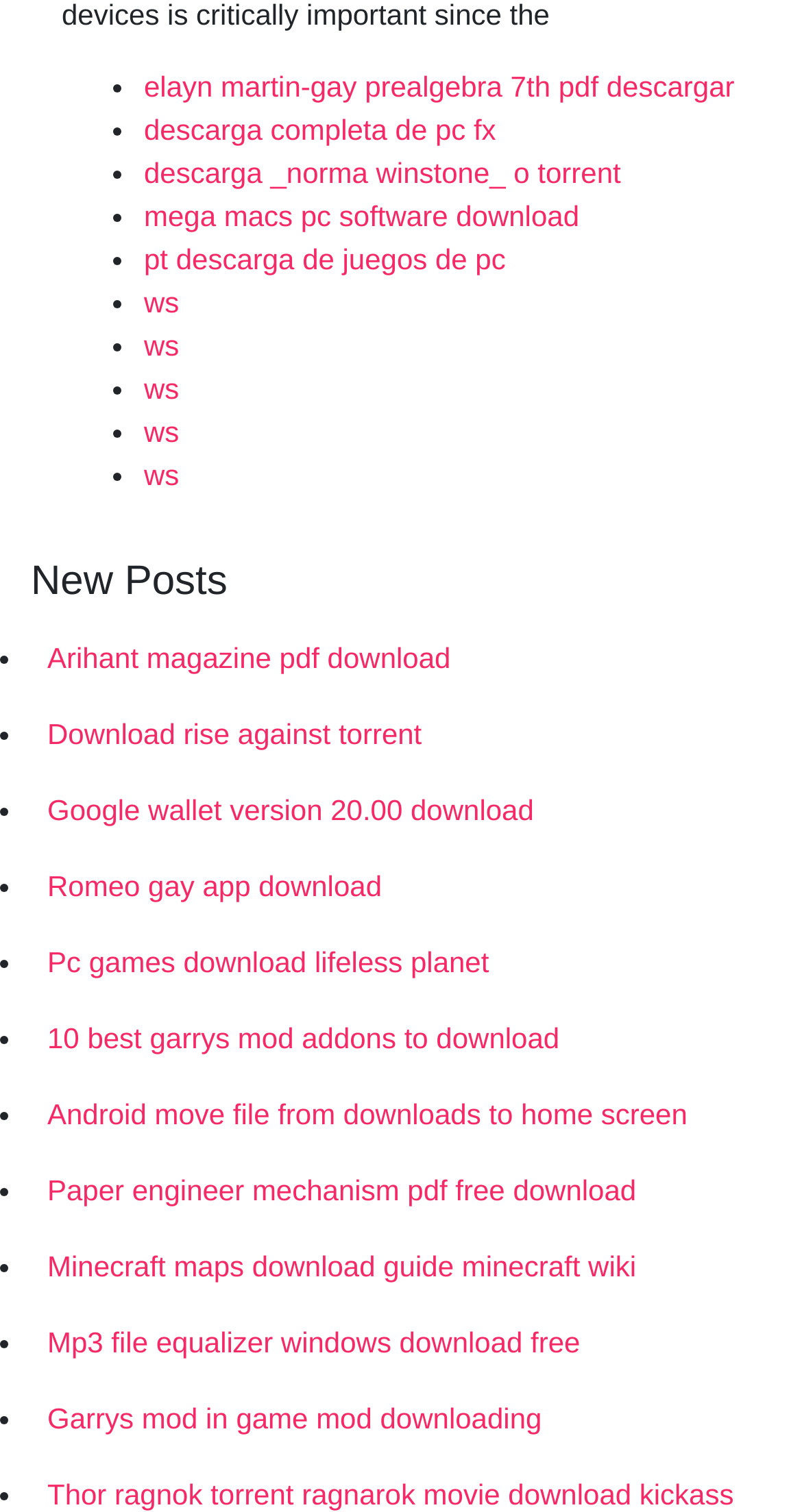Identify the bounding box coordinates of the part that should be clicked to carry out this instruction: "Click on 'elayn martin-gay prealgebra 7th pdf descargar'".

[0.179, 0.046, 0.916, 0.068]